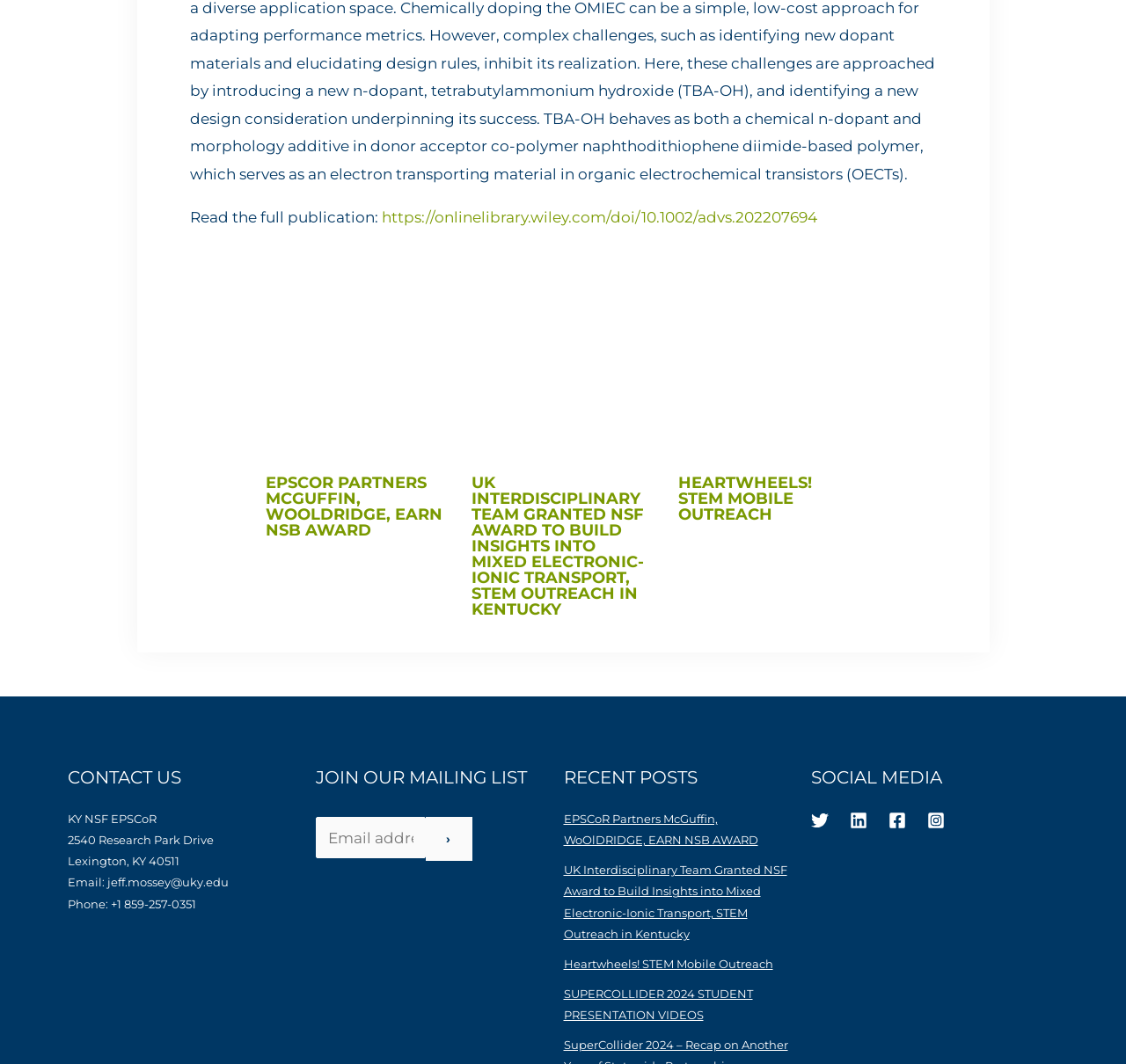How many social media links are on this webpage?
Respond with a short answer, either a single word or a phrase, based on the image.

4